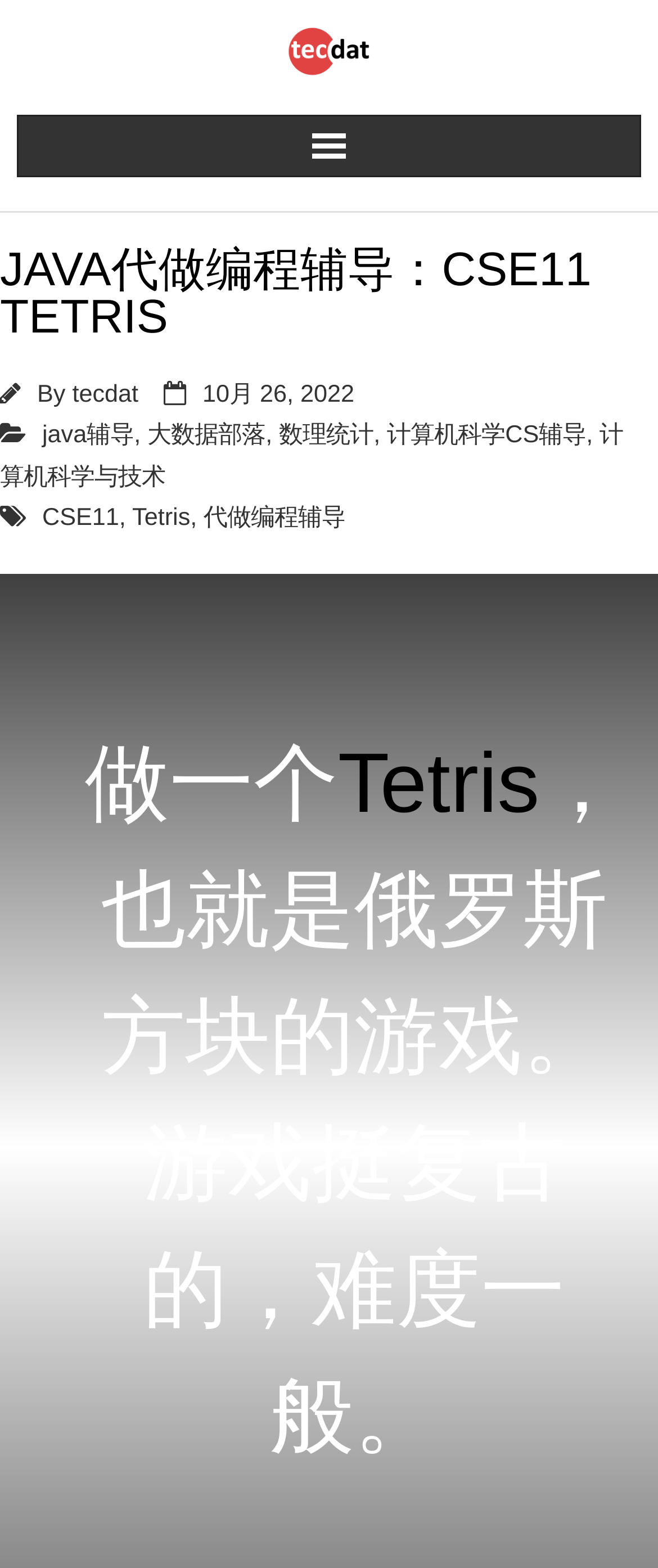What is the author of the webpage?
Can you give a detailed and elaborate answer to the question?

The author of the webpage is tecdat, which can be inferred from the link 'tecdat' with a bounding box coordinate of [0.11, 0.243, 0.21, 0.26] and the context of the webpage discussing Java programming and Tetris game development.